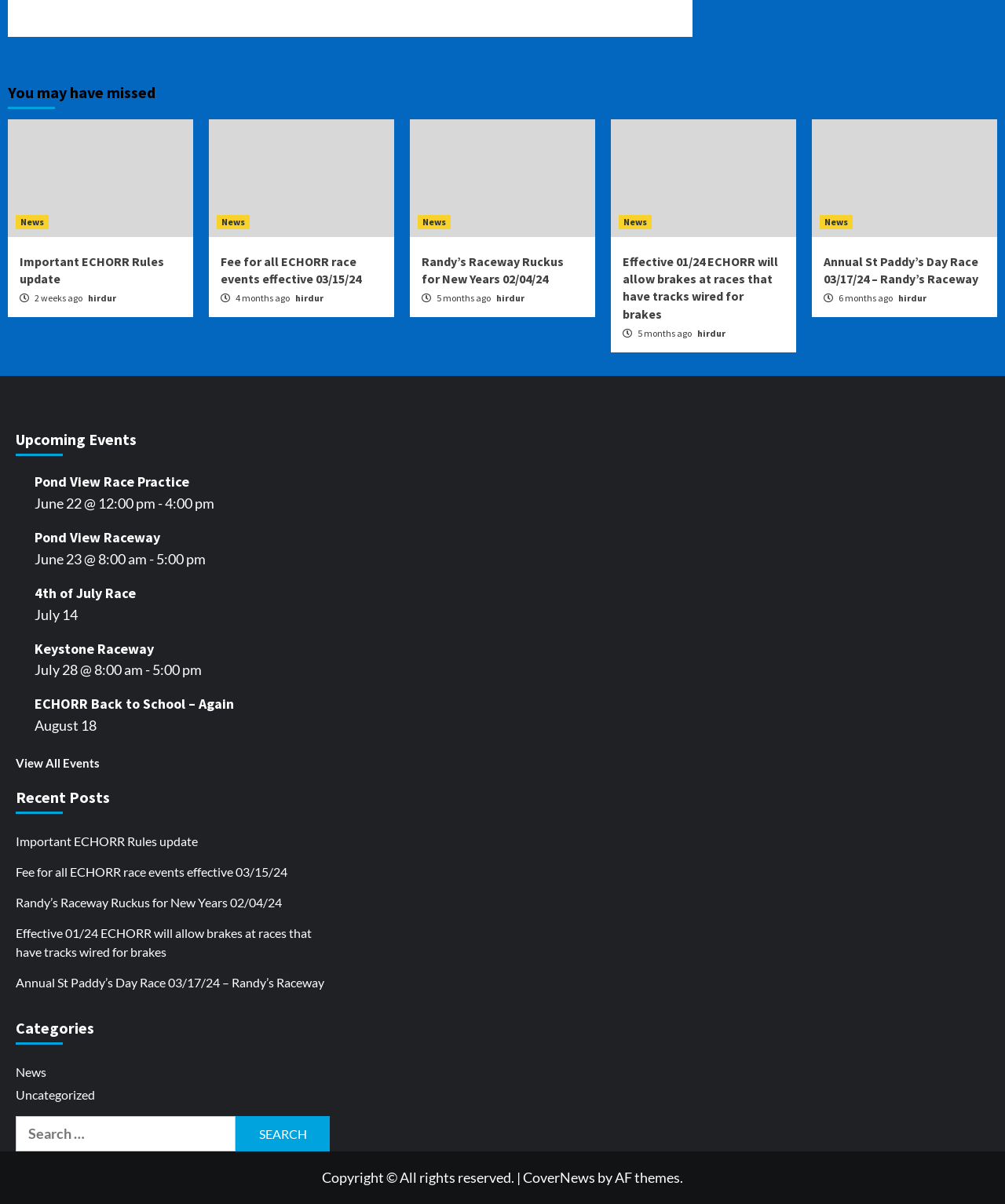What is the title of the first news article?
Using the image, respond with a single word or phrase.

Important ECHORR Rules update